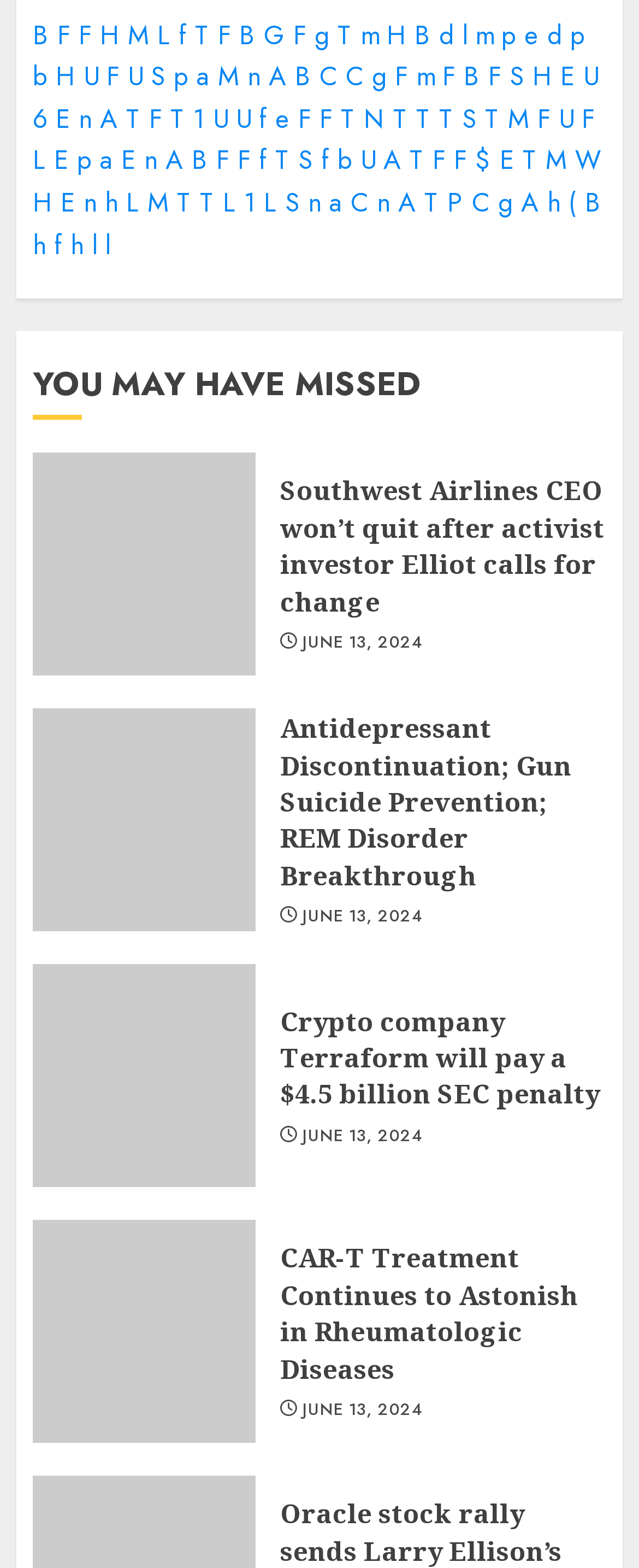Please specify the bounding box coordinates of the clickable section necessary to execute the following command: "click on link L".

[0.246, 0.01, 0.267, 0.034]